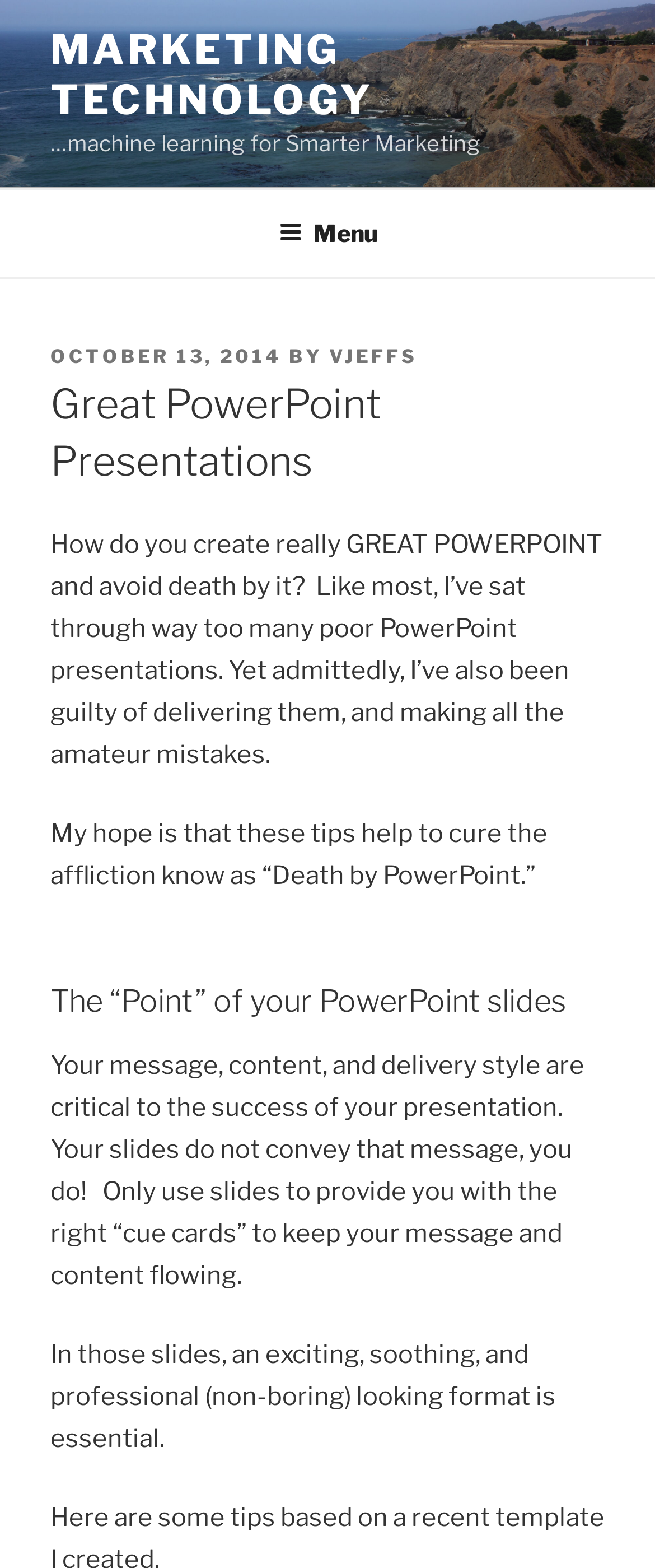What is the purpose of the slides in a presentation?
Answer with a single word or phrase, using the screenshot for reference.

To provide cue cards